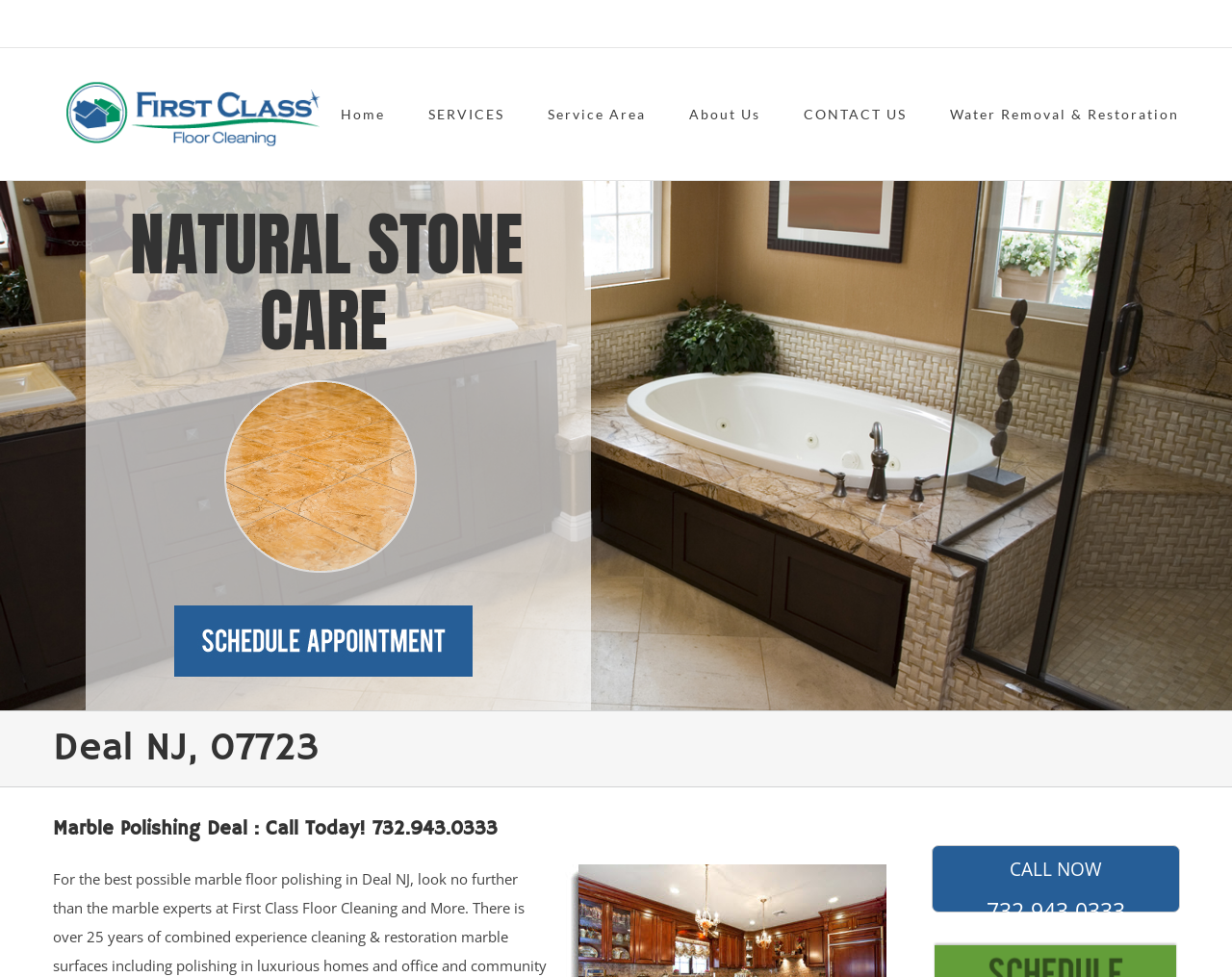Specify the bounding box coordinates of the element's area that should be clicked to execute the given instruction: "Navigate to the Home page". The coordinates should be four float numbers between 0 and 1, i.e., [left, top, right, bottom].

[0.277, 0.049, 0.312, 0.184]